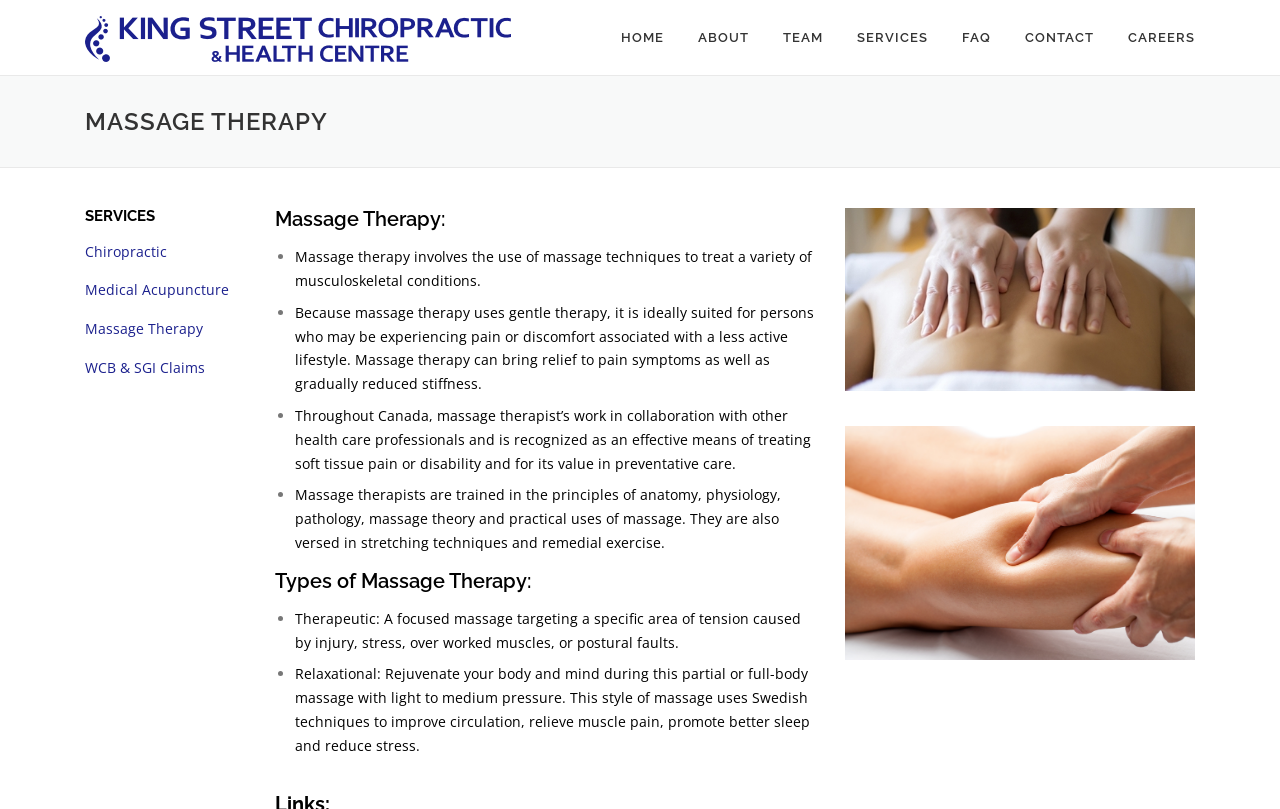What is the difference between therapeutic and relaxational massage?
Using the picture, provide a one-word or short phrase answer.

Focus and pressure